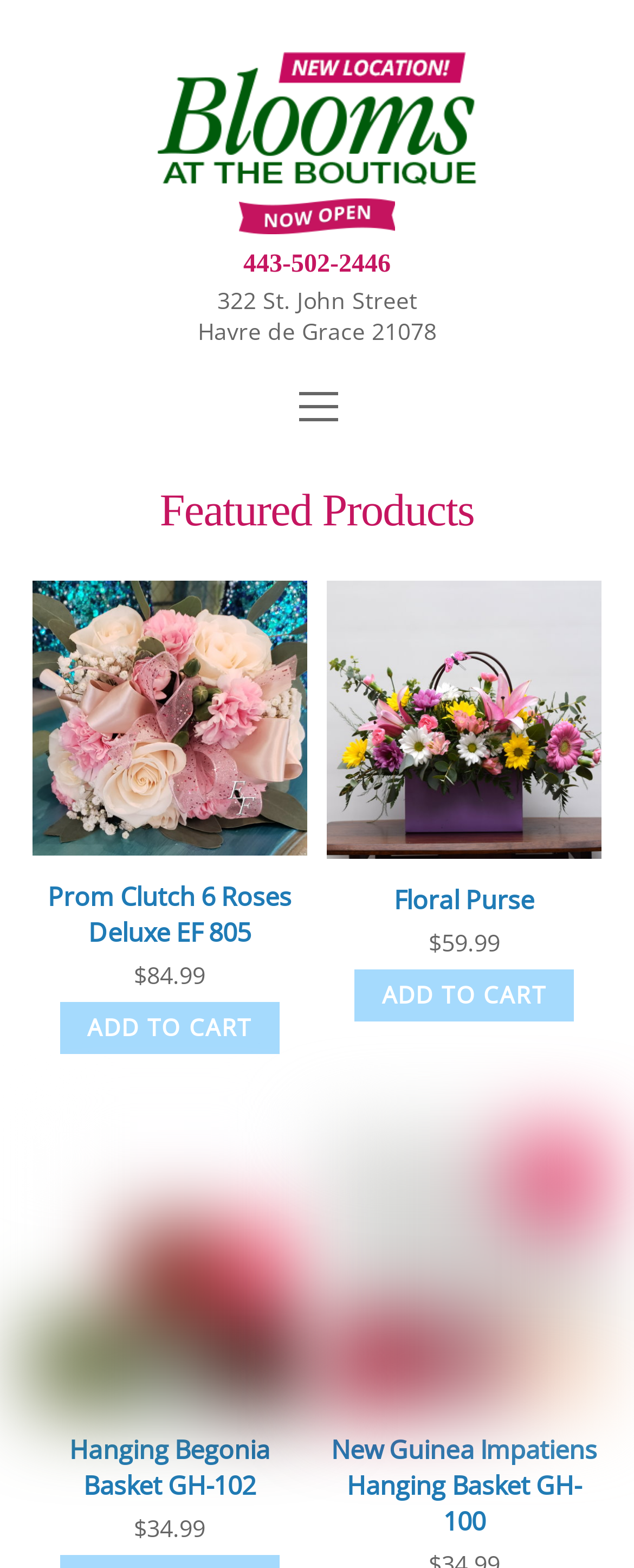Extract the bounding box coordinates of the UI element described by: "Floral Purse". The coordinates should include four float numbers ranging from 0 to 1, e.g., [left, top, right, bottom].

[0.622, 0.562, 0.843, 0.585]